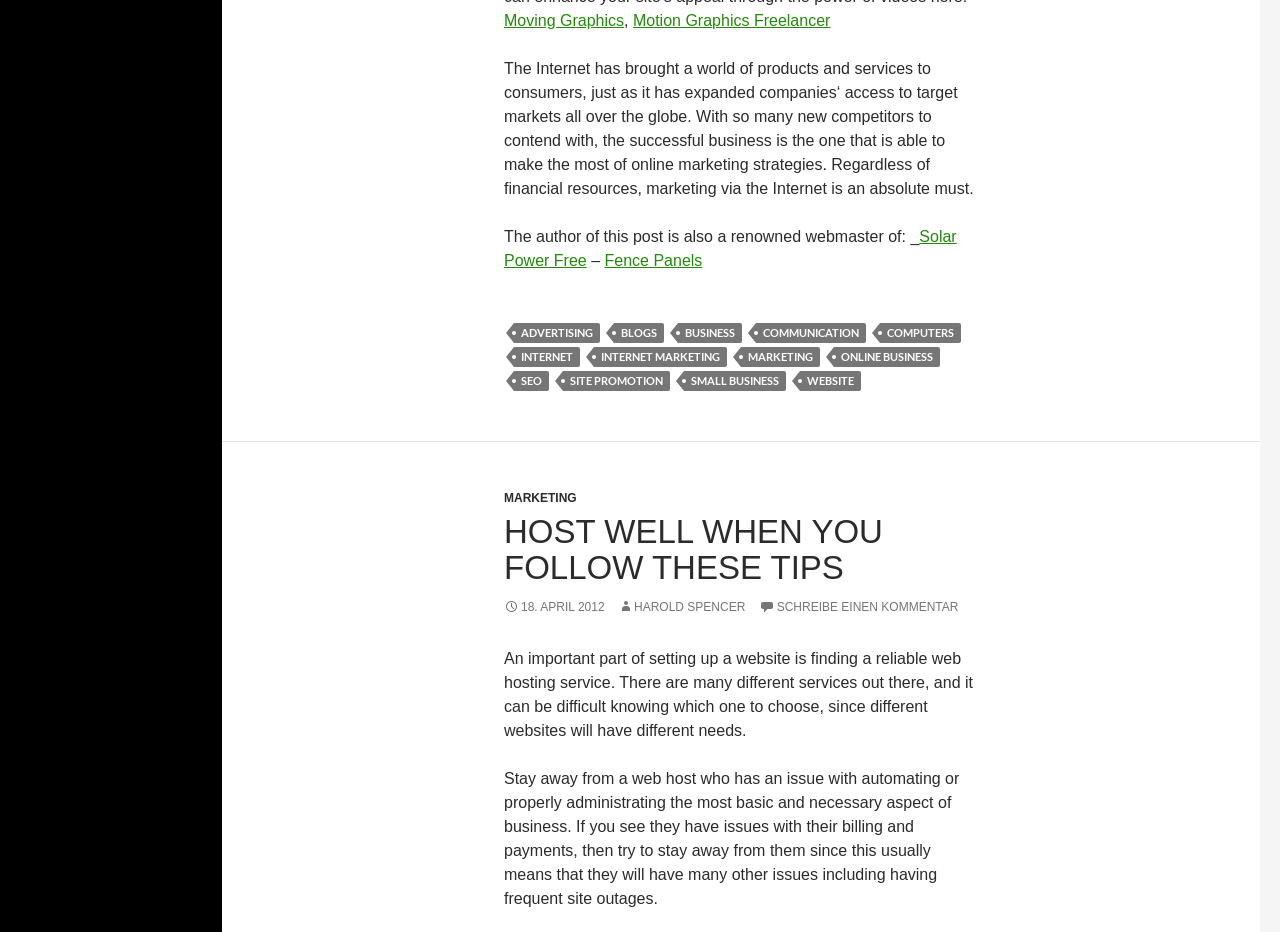Please identify the bounding box coordinates of the area that needs to be clicked to follow this instruction: "Write a comment".

[0.593, 0.644, 0.749, 0.659]